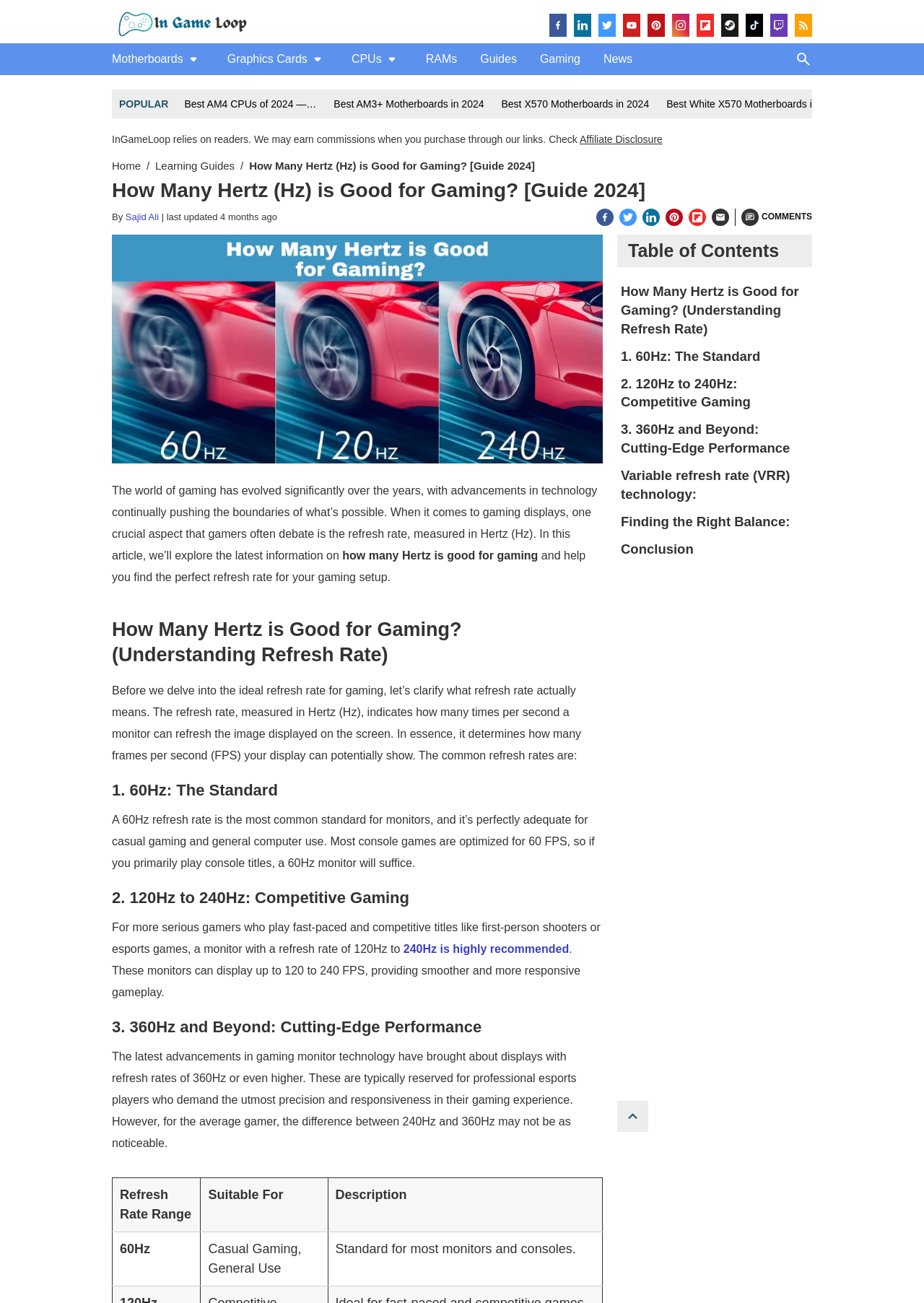Locate the bounding box coordinates of the item that should be clicked to fulfill the instruction: "Read the Affiliate Disclosure".

[0.627, 0.102, 0.717, 0.111]